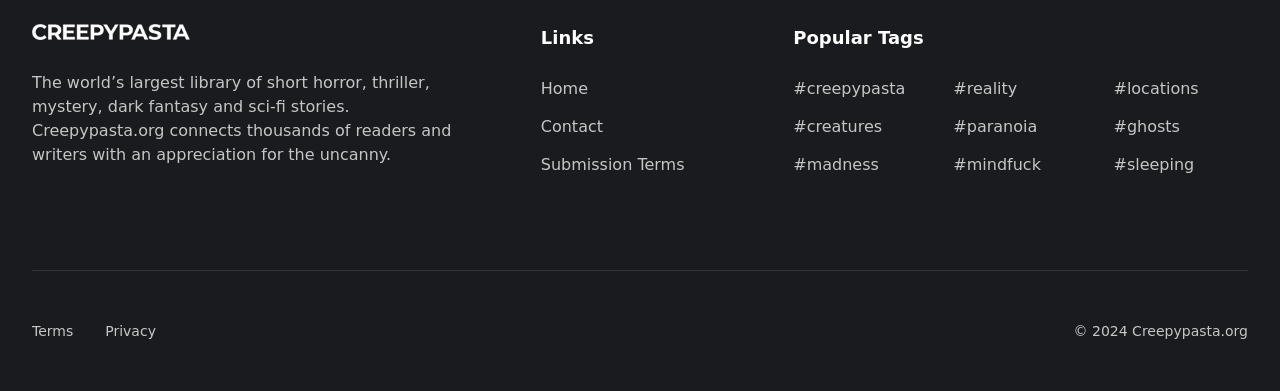What is the name of the logo on the top-left corner of the webpage?
Based on the screenshot, respond with a single word or phrase.

Creepypasta Logo